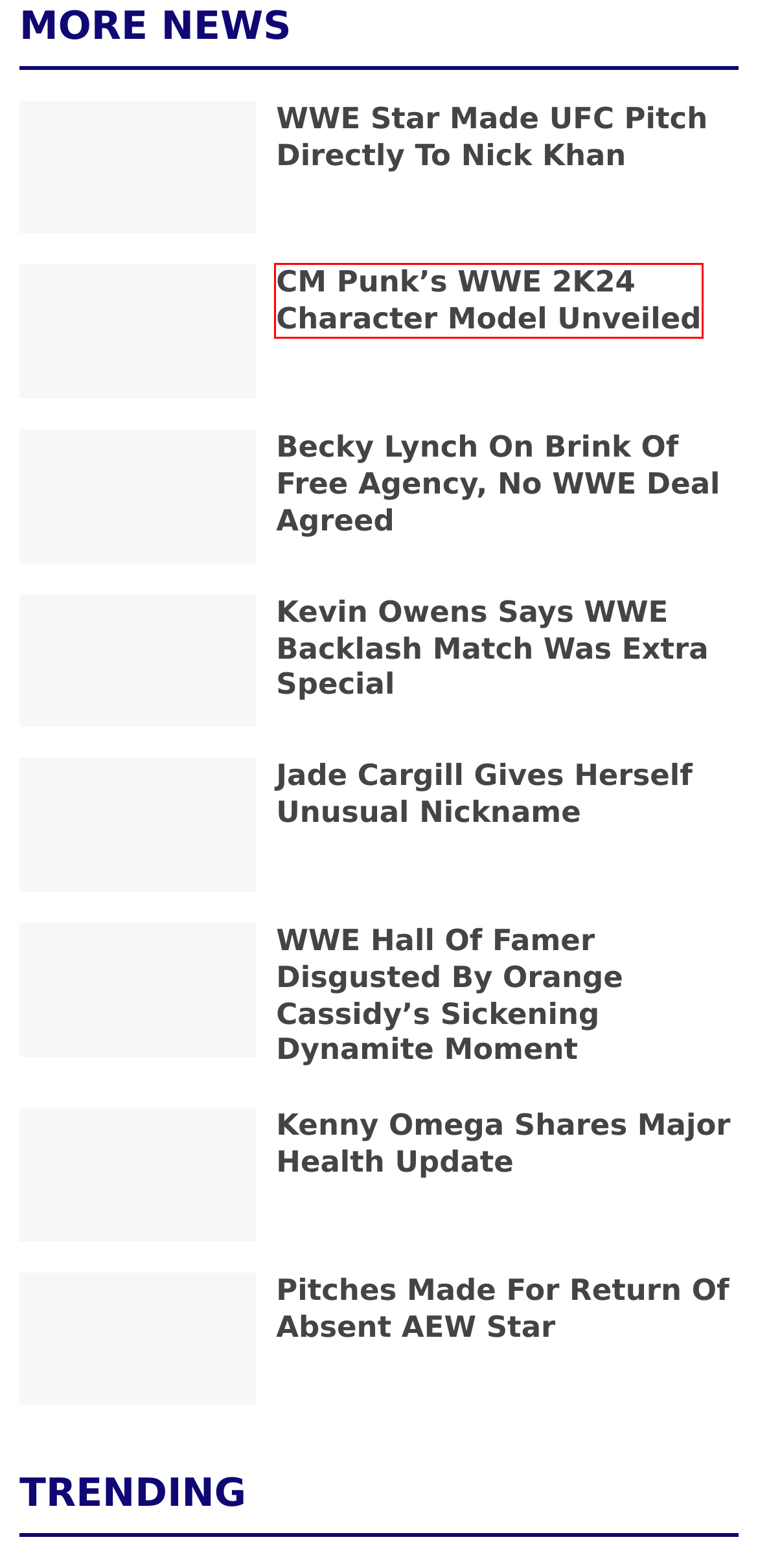View the screenshot of the webpage containing a red bounding box around a UI element. Select the most fitting webpage description for the new page shown after the element in the red bounding box is clicked. Here are the candidates:
A. Pitches Made For Return Of Absent AEW Star – TJR Wrestling
B. Jade Cargill Gives Herself Unusual Nickname – TJR Wrestling
C. Becky Lynch On Brink Of Free Agency, No WWE Deal Agreed – TJR Wrestling
D. Kevin Owens Says WWE Backlash Match Was Extra Special – TJR Wrestling
E. WWE Star Made UFC Pitch Directly To Nick Khan – TJR Wrestling
F. CM Punk's WWE 2K24 Character Model Unveiled – TJR Wrestling
G. Kenny Omega Shares Major Health Update – TJR Wrestling
H. WWE Hall Of Famer Disgusted By Orange Cassidy's Sickening Dynamite Moment – TJR Wrestling

F